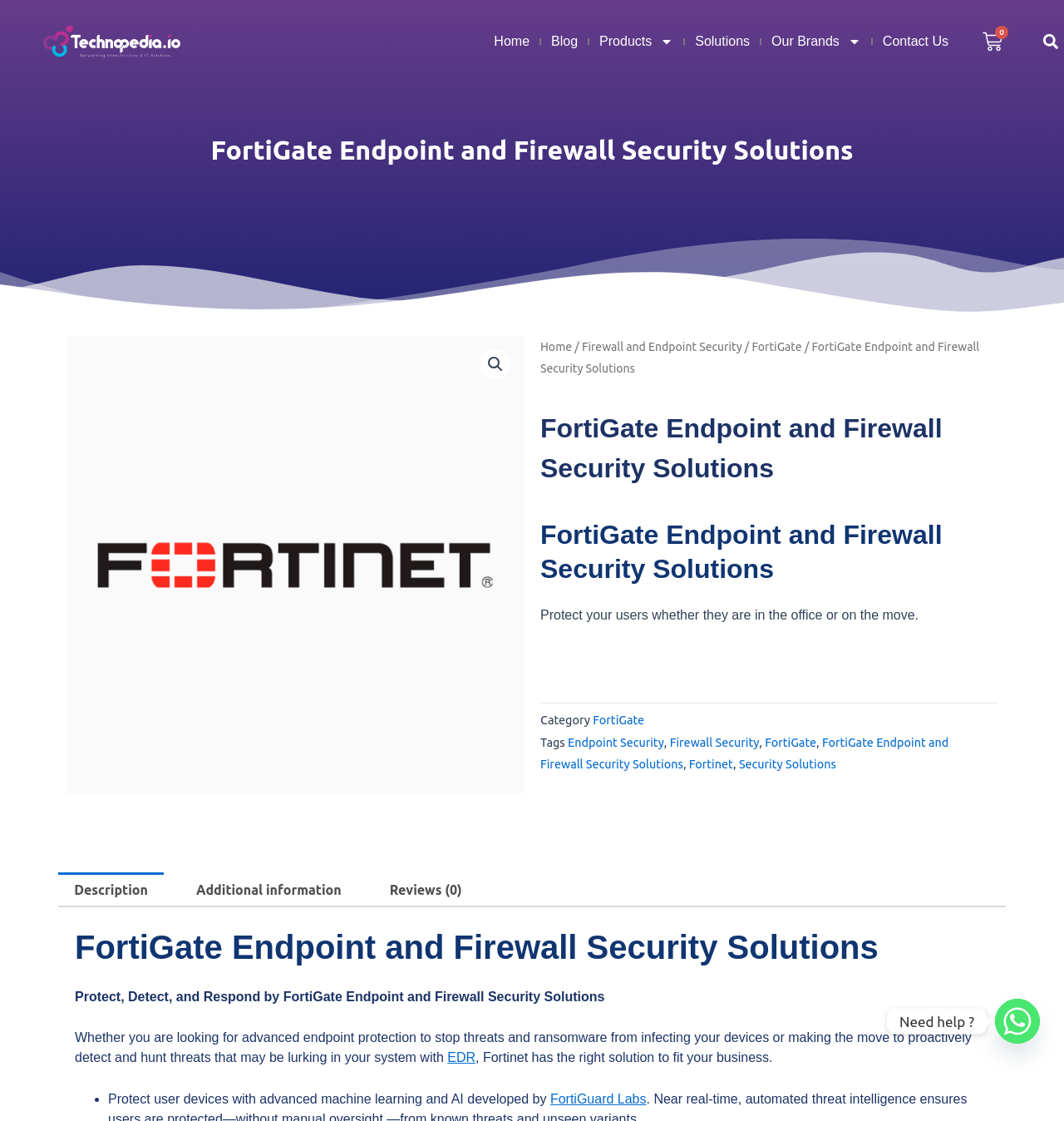Answer with a single word or phrase: 
How many navigation links are in the top menu?

6